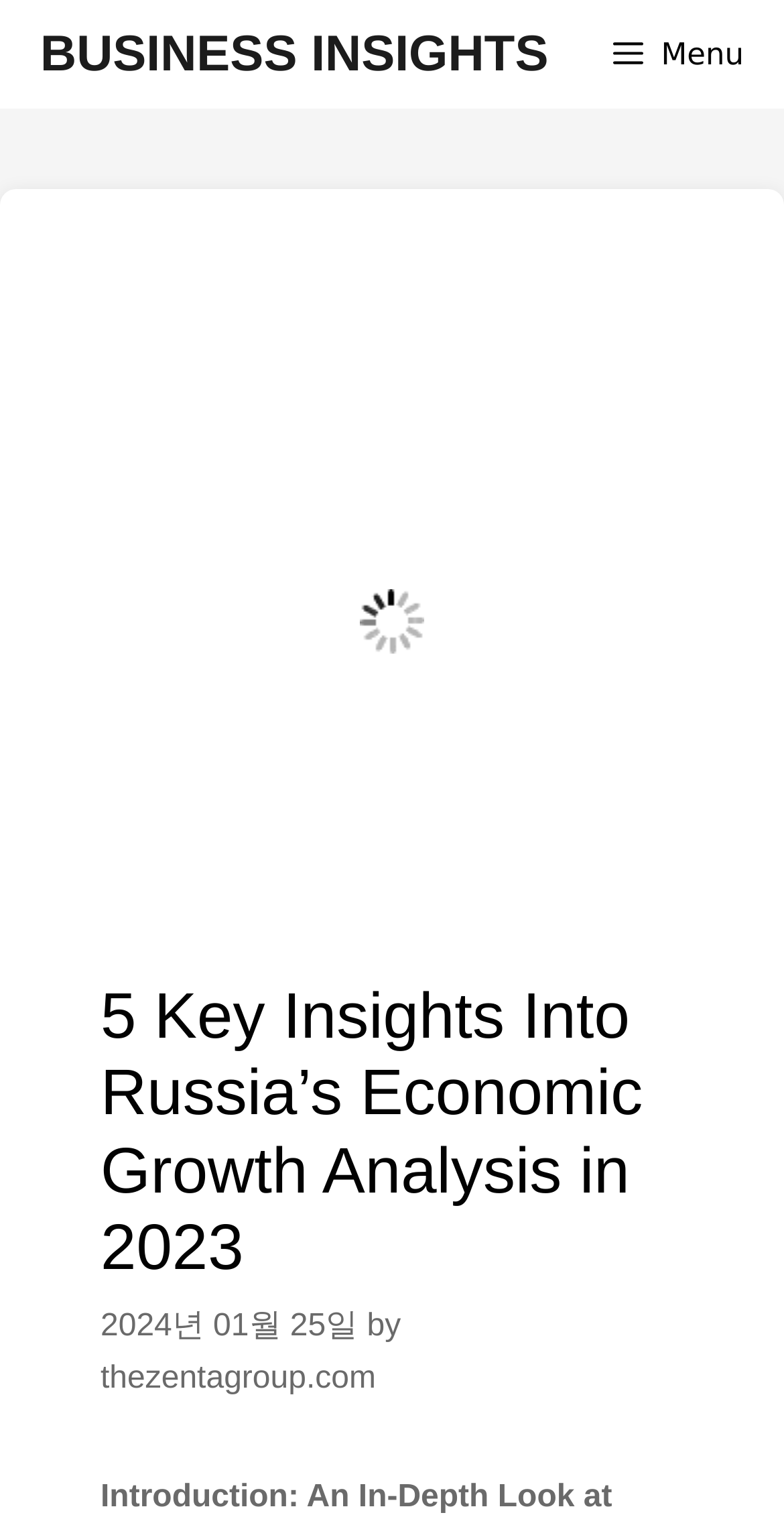Please answer the following question using a single word or phrase: 
What is the purpose of the button 'Menu'?

To control mobile menu